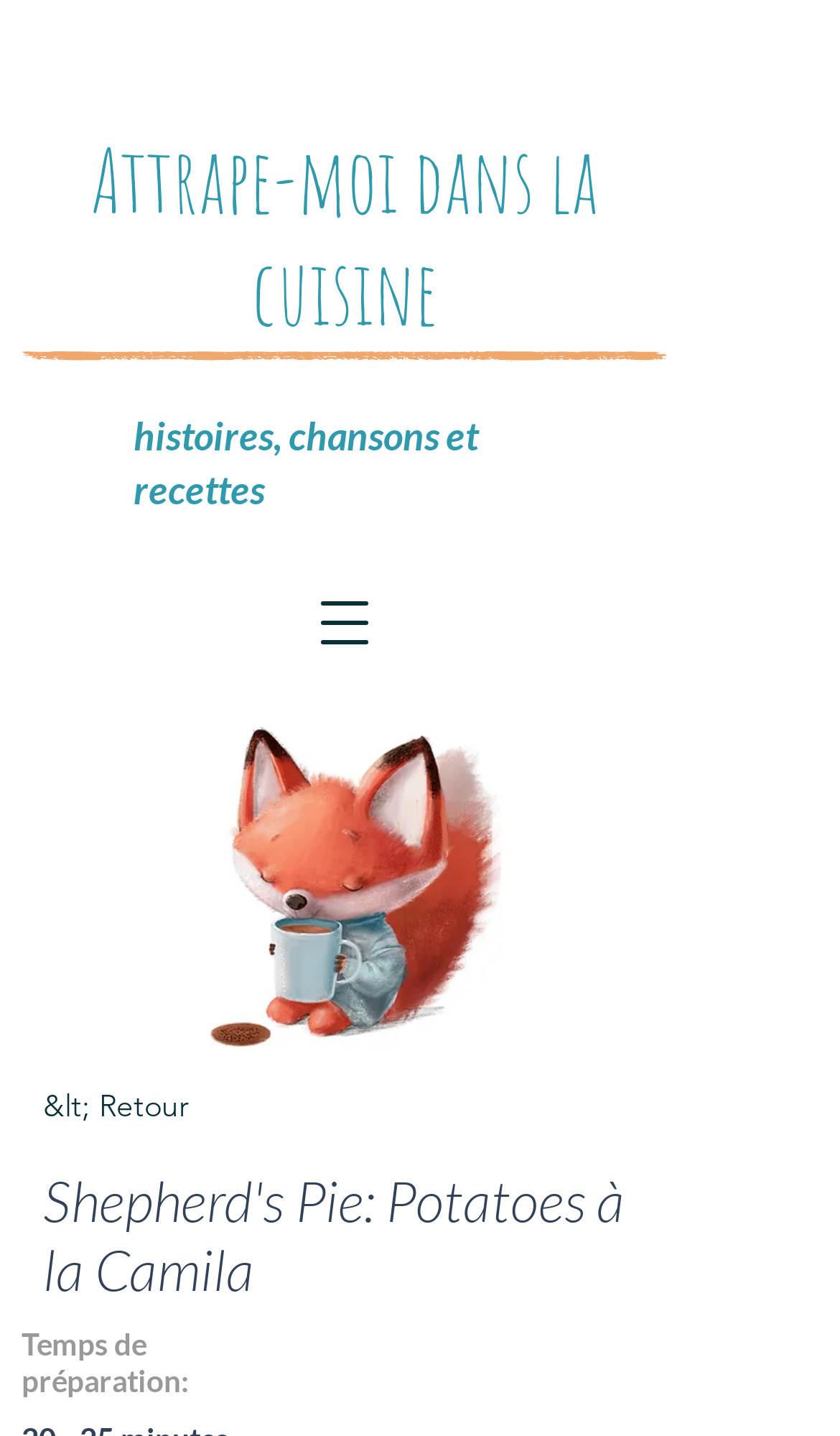Describe all the visual and textual components of the webpage comprehensively.

The webpage appears to be a recipe blog, specifically showcasing a Shepherd's Pie recipe. At the top-left corner, there is a heading that reads "Attrape-moi dans la cuisine" (which translates to "Catch Me in the Kitchen"), accompanied by a link with the same text. Below this heading, there is an image of a fox, likely the blog's logo.

To the right of the image, there is a button labeled "Open navigation menu" that, when clicked, opens a dialog box. Above the button, there is a heading that reads "histoires, chansons et recettes" (which translates to "stories, songs, and recipes"), accompanied by a link with the same text.

The main content of the webpage is focused on the Shepherd's Pie recipe, with a heading that reads "Shepherd's Pie: Potatoes à la Camila" at the top. Below this heading, there is a link labeled "&lt; Retour" (which translates to "&lt; Back"), likely allowing users to navigate to a previous page.

At the very bottom of the page, there is a static text element that reads "Temps de préparation:" (which translates to "Preparation time:").